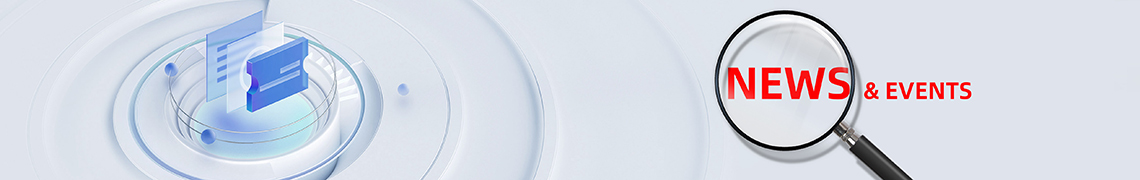Carefully observe the image and respond to the question with a detailed answer:
What is the dominant color of the abstract geometric shapes?

The caption describes the abstract geometric shapes in the background as being in light blue and white, which creates a modern and professional backdrop that conveys innovation and clarity.